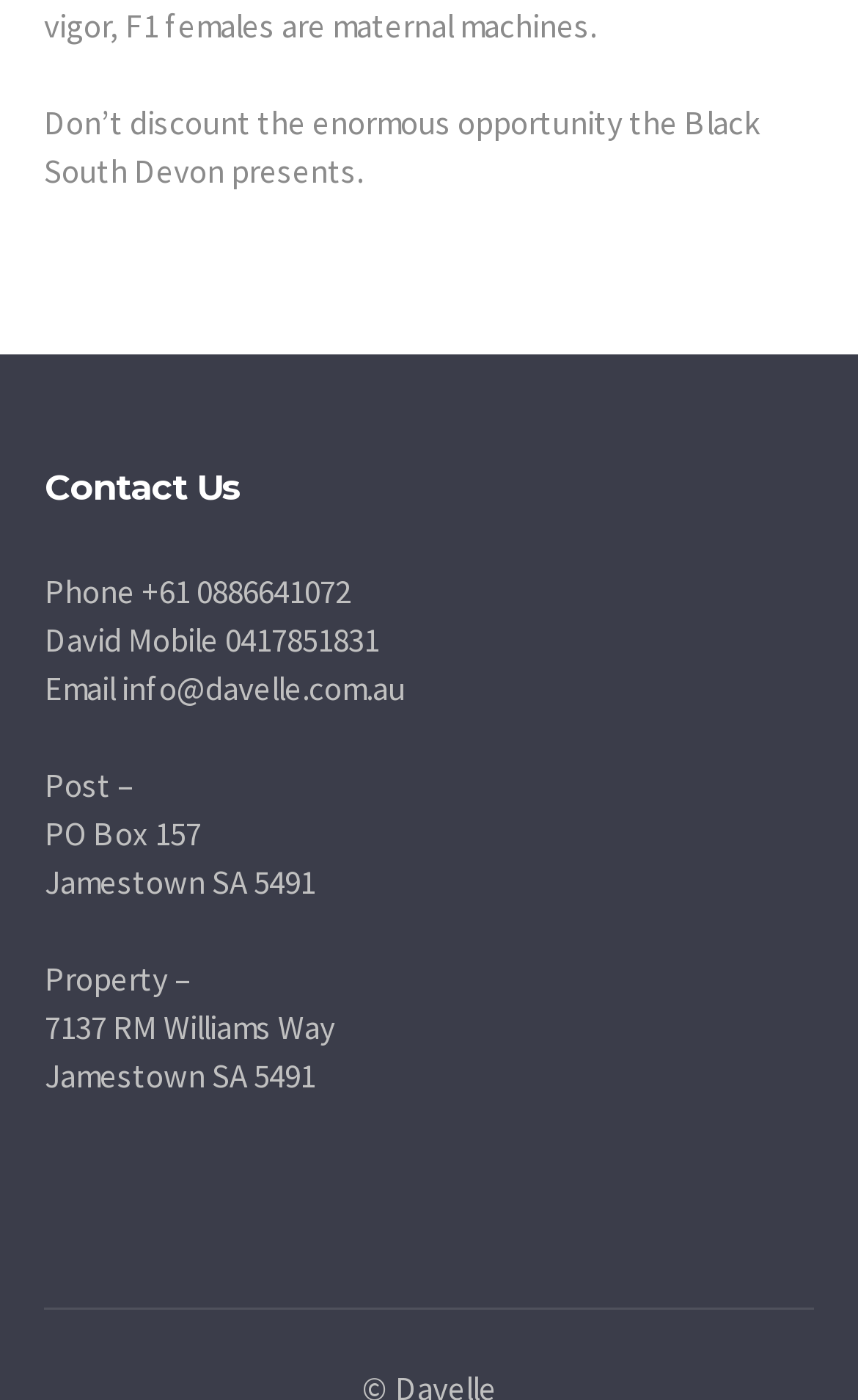Please answer the following query using a single word or phrase: 
What is the email address to contact?

info@davelle.com.au